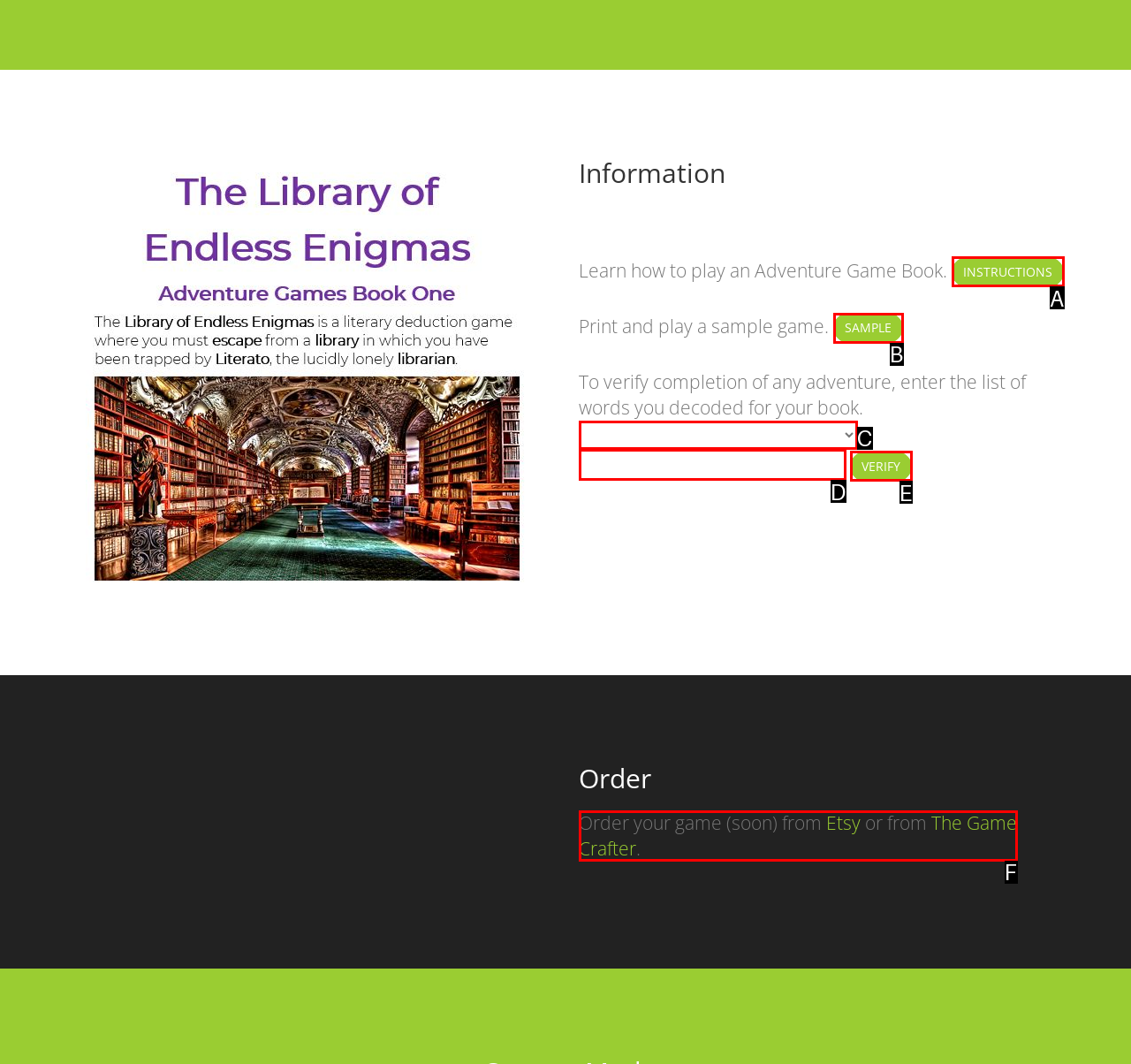Match the following description to the correct HTML element: Home & Time Management Indicate your choice by providing the letter.

None